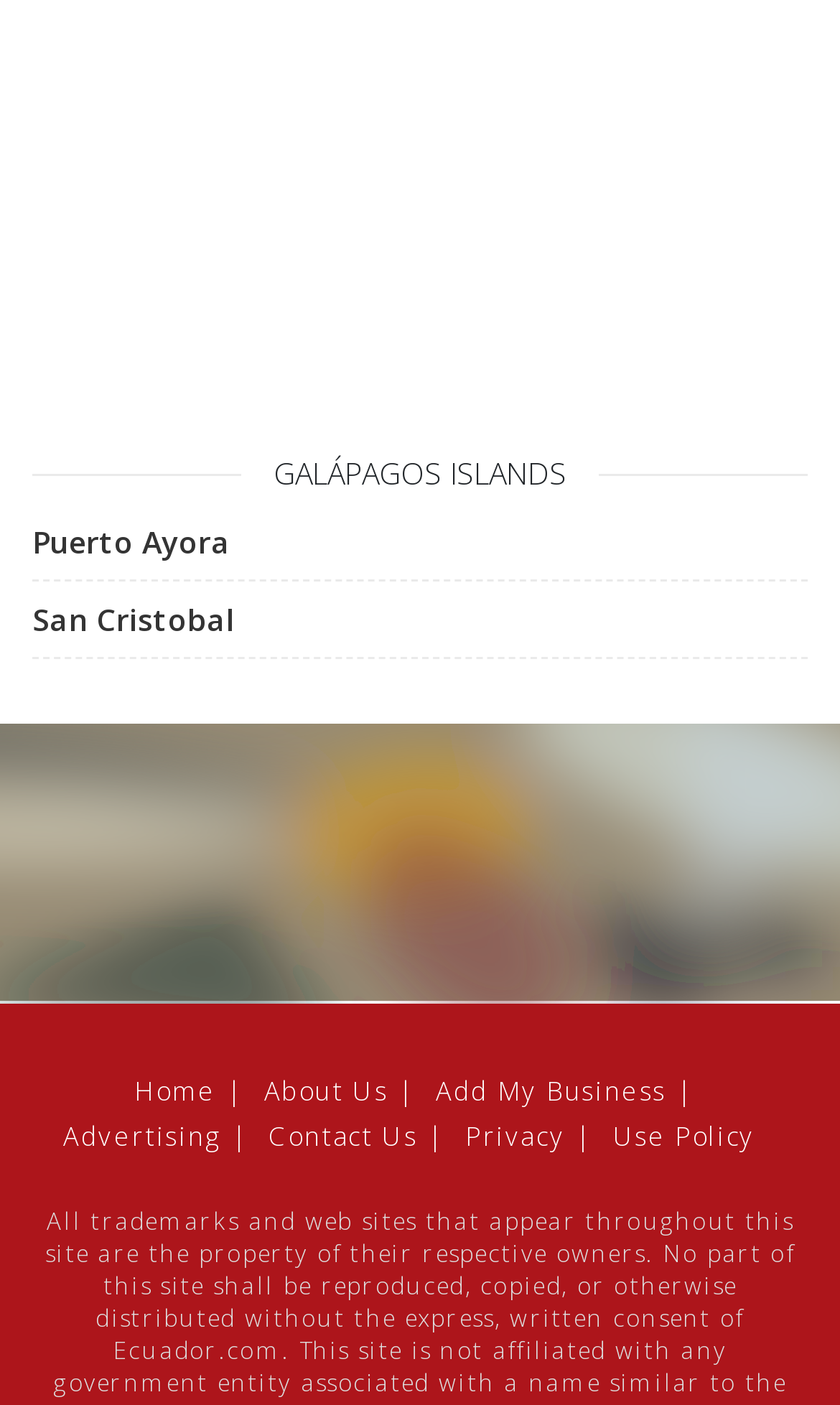Please locate the bounding box coordinates of the region I need to click to follow this instruction: "Contact Us".

[0.32, 0.796, 0.497, 0.822]